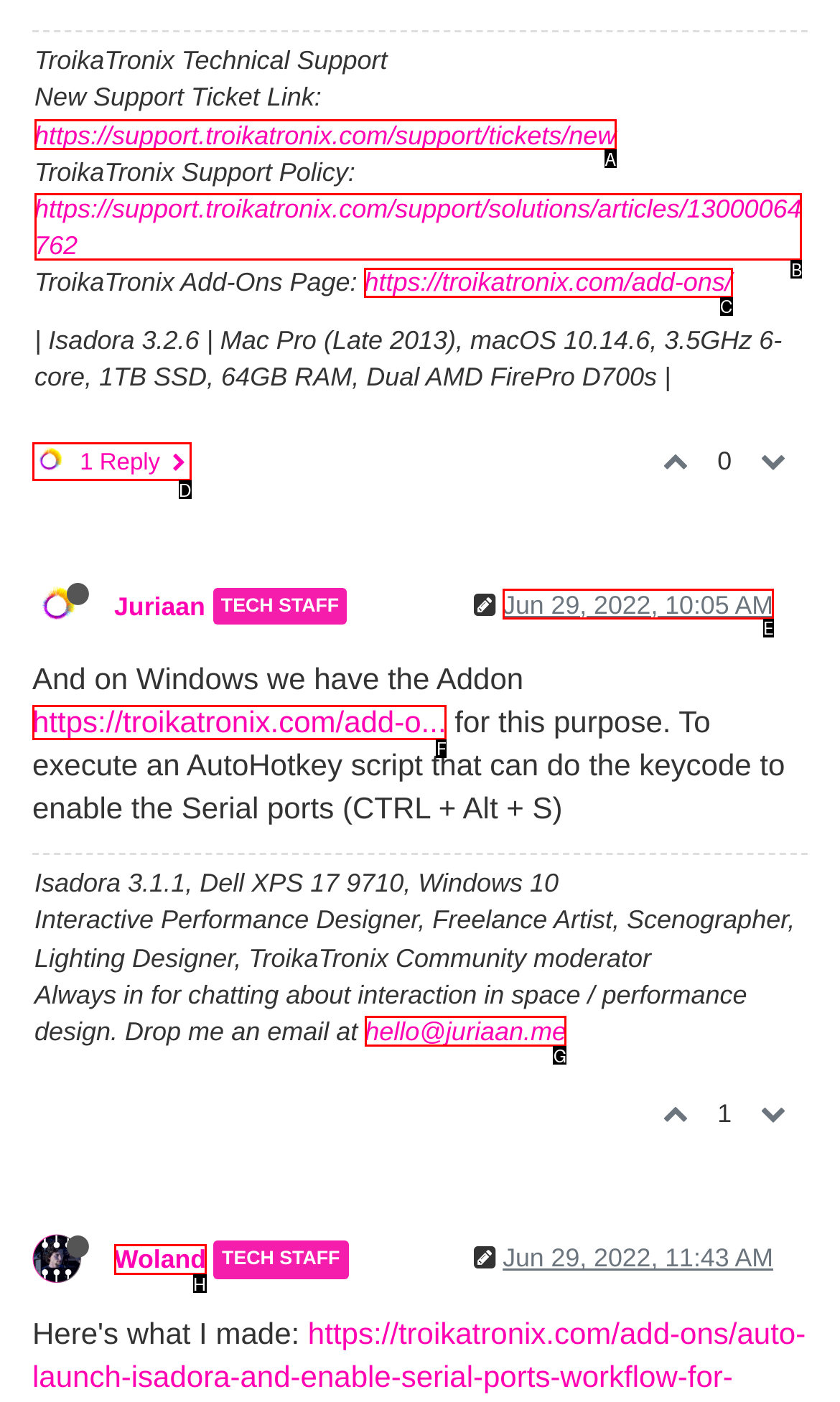Find the correct option to complete this instruction: Go to TroikaTronix add-ons page. Reply with the corresponding letter.

C